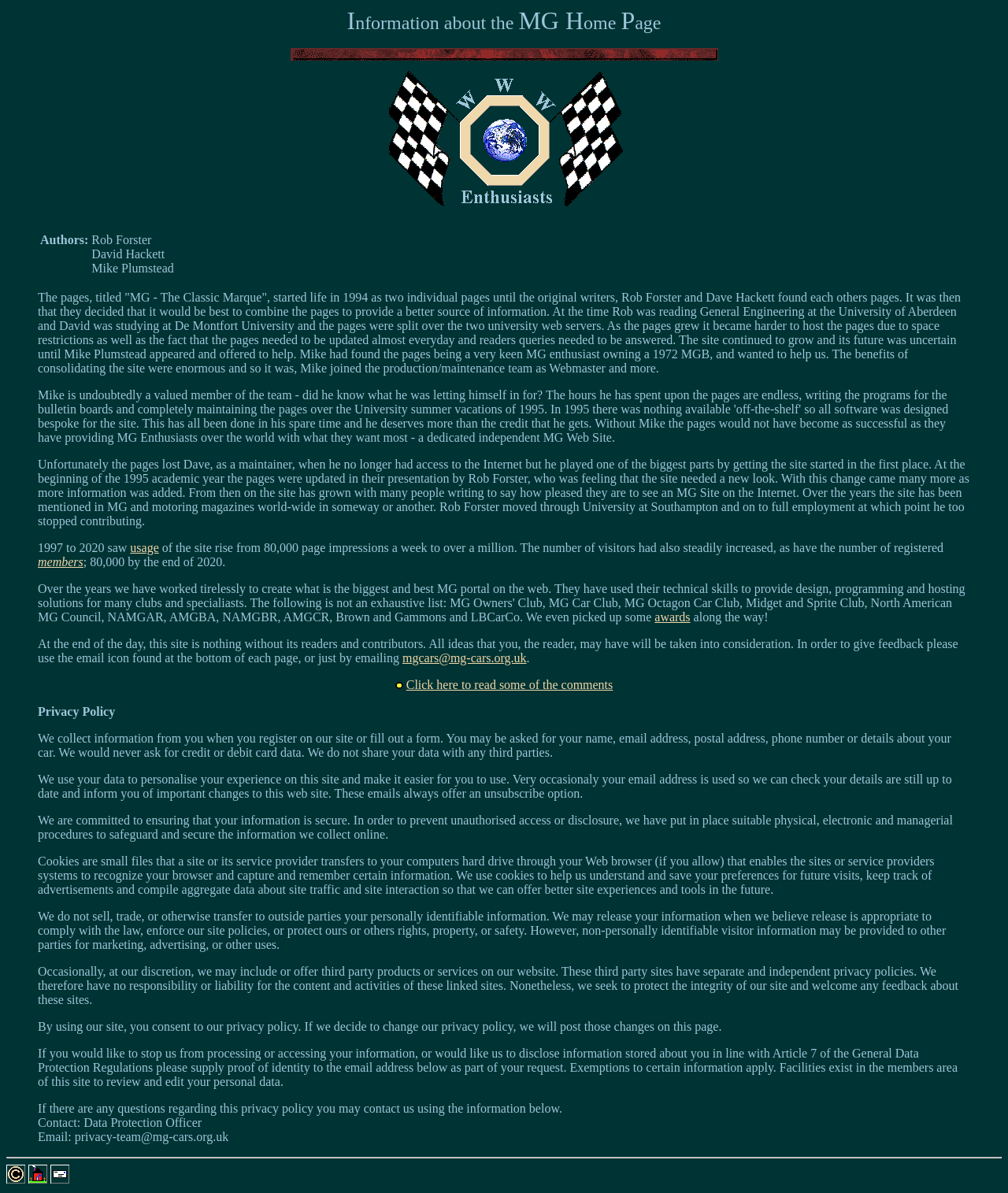Determine the bounding box coordinates for the region that must be clicked to execute the following instruction: "Go to the Home page".

[0.028, 0.983, 0.047, 0.994]